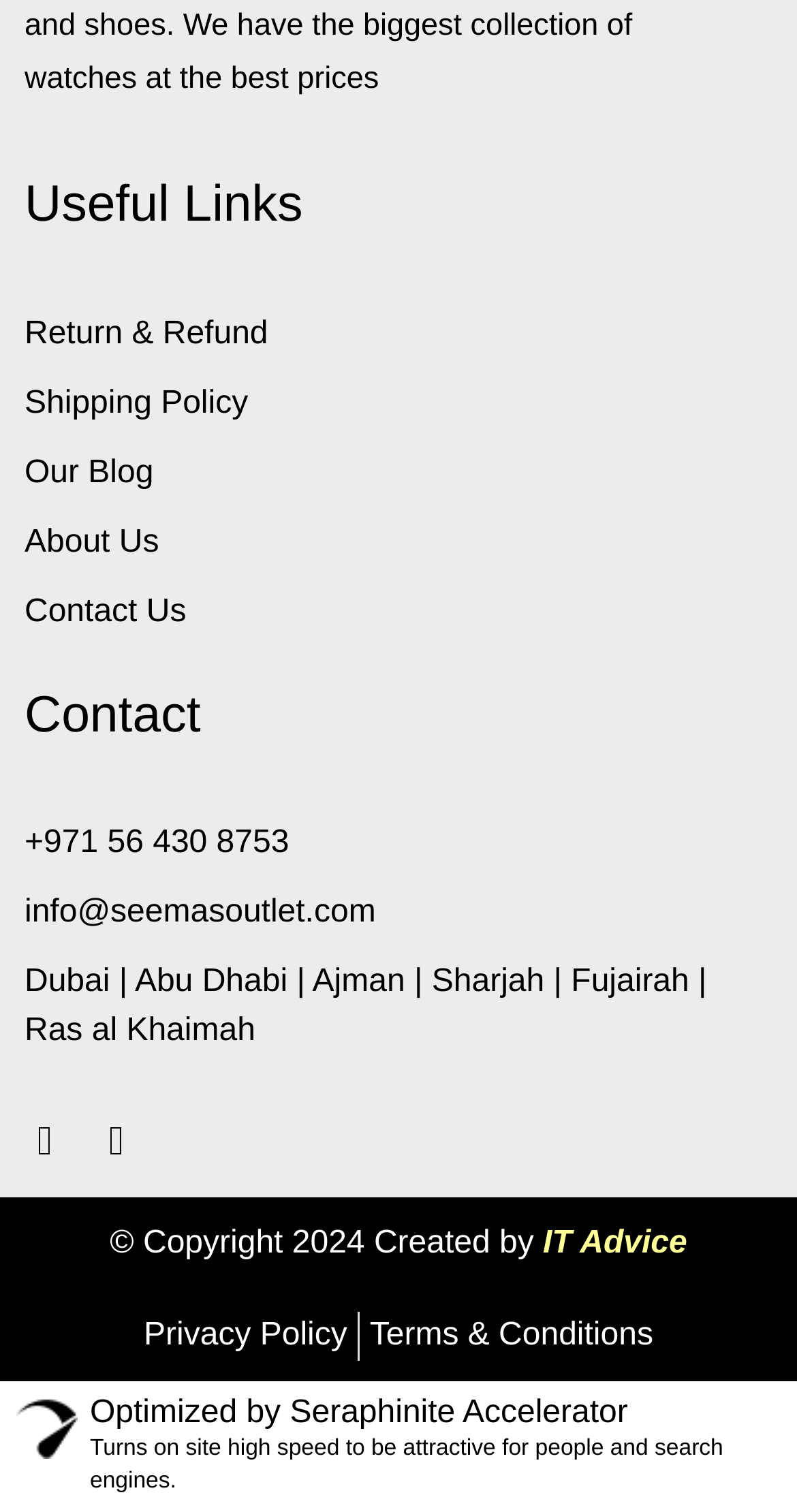What is the first link under 'Useful Links'?
Look at the screenshot and respond with one word or a short phrase.

Return & Refund